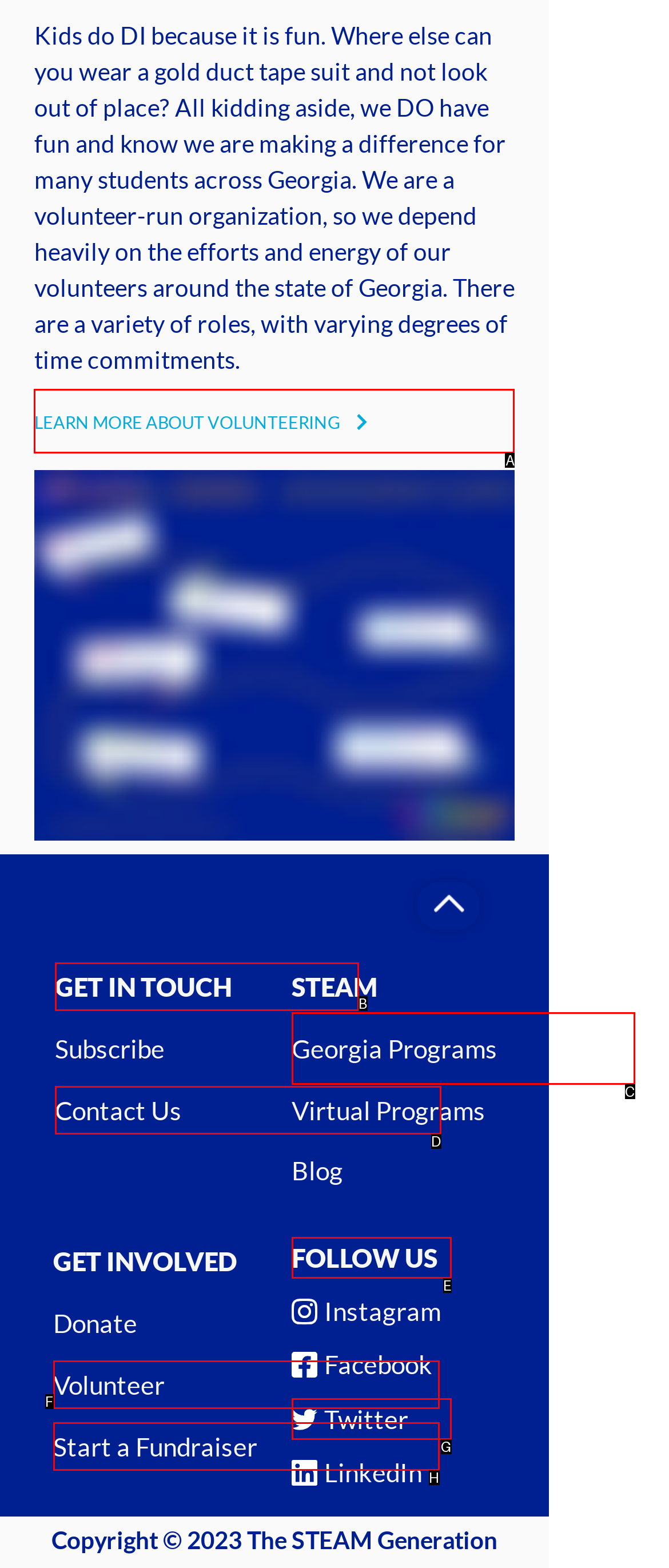Determine the letter of the element you should click to carry out the task: Learn more about volunteering
Answer with the letter from the given choices.

A